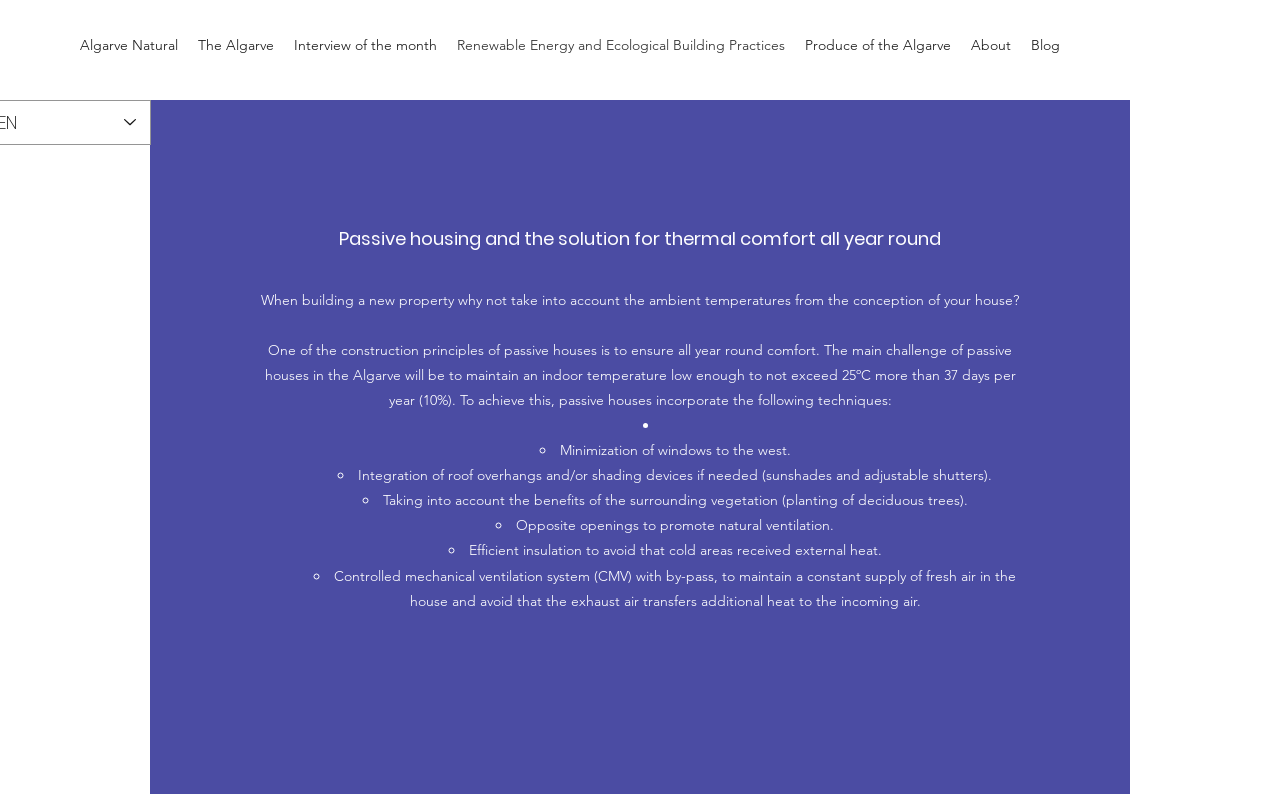Please provide a one-word or phrase answer to the question: 
What is the main topic of this webpage?

Passive housing